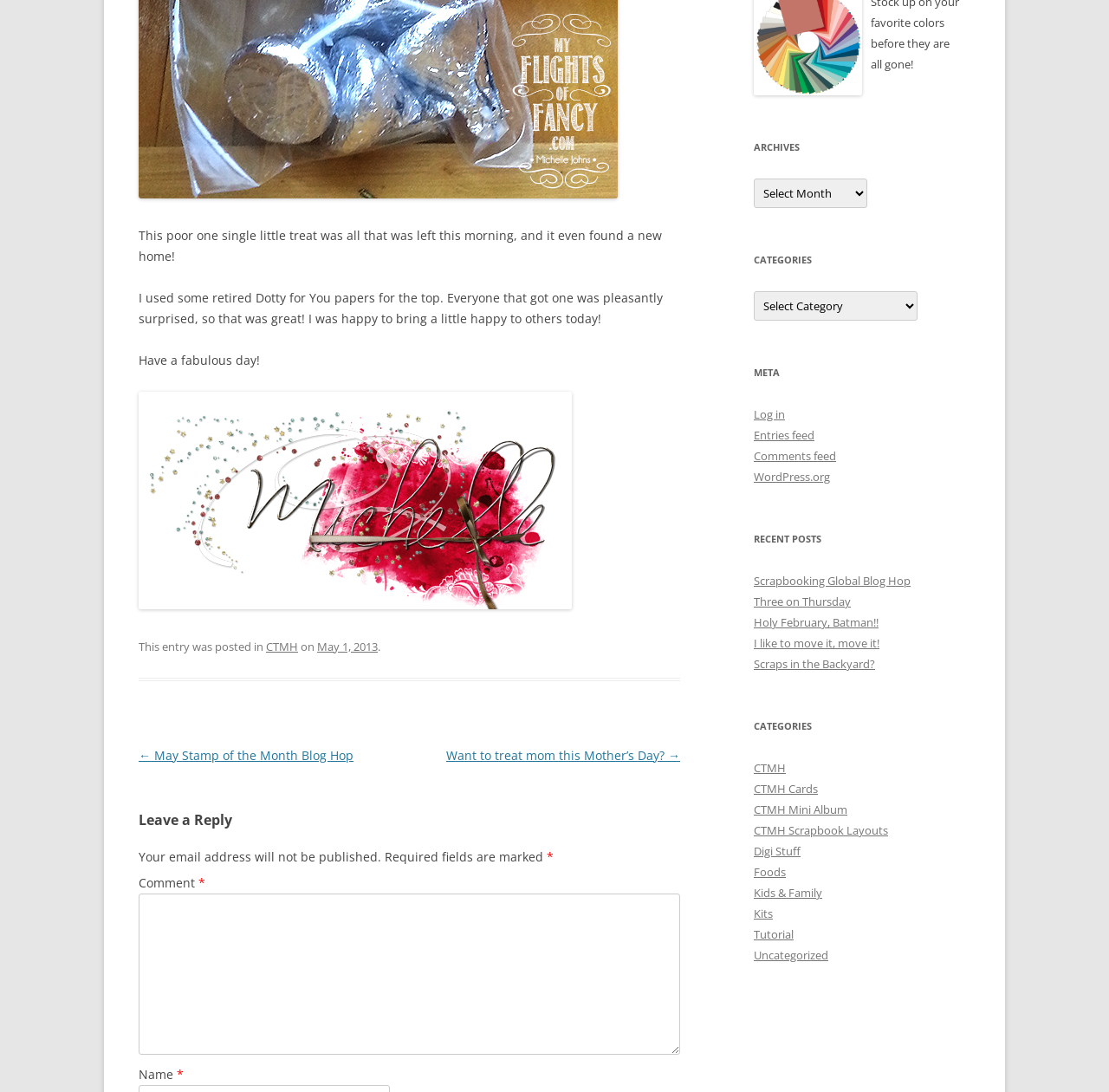Please identify the bounding box coordinates of the area that needs to be clicked to fulfill the following instruction: "View the previous post."

[0.125, 0.684, 0.319, 0.699]